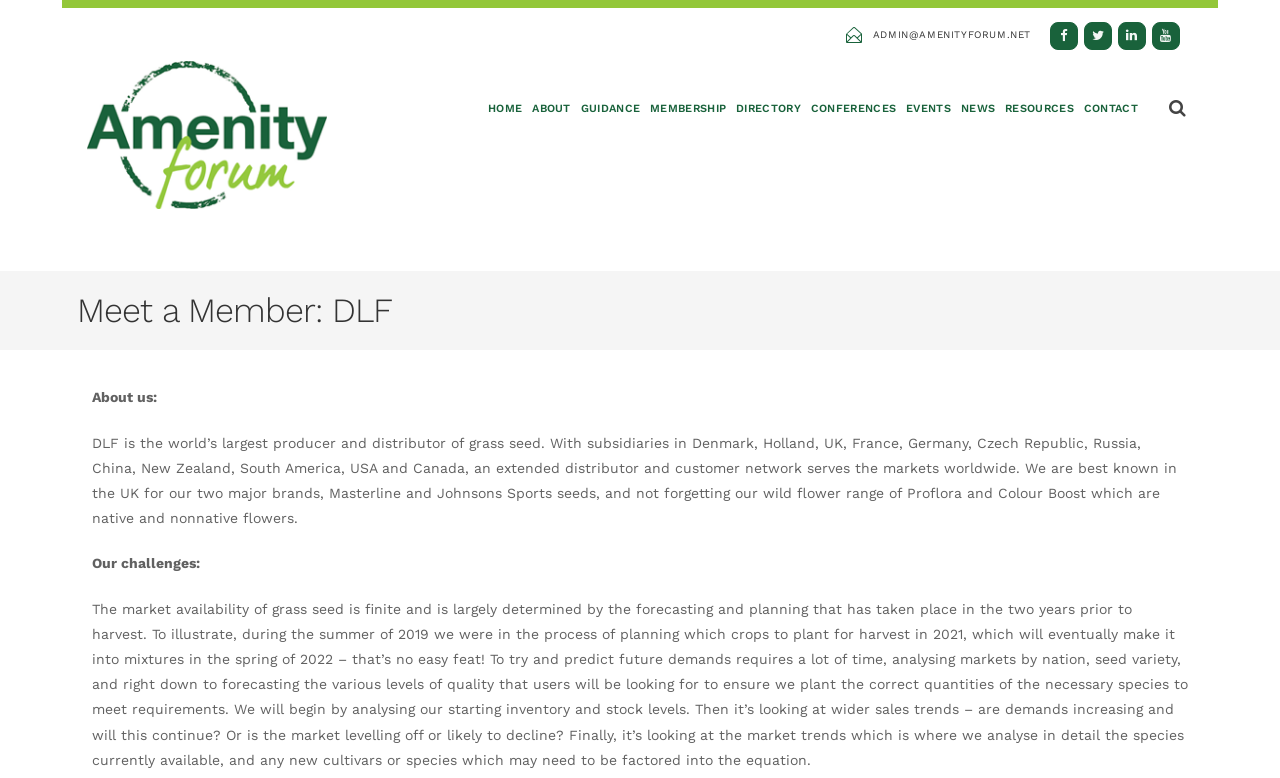Extract the top-level heading from the webpage and provide its text.

Meet a Member: DLF